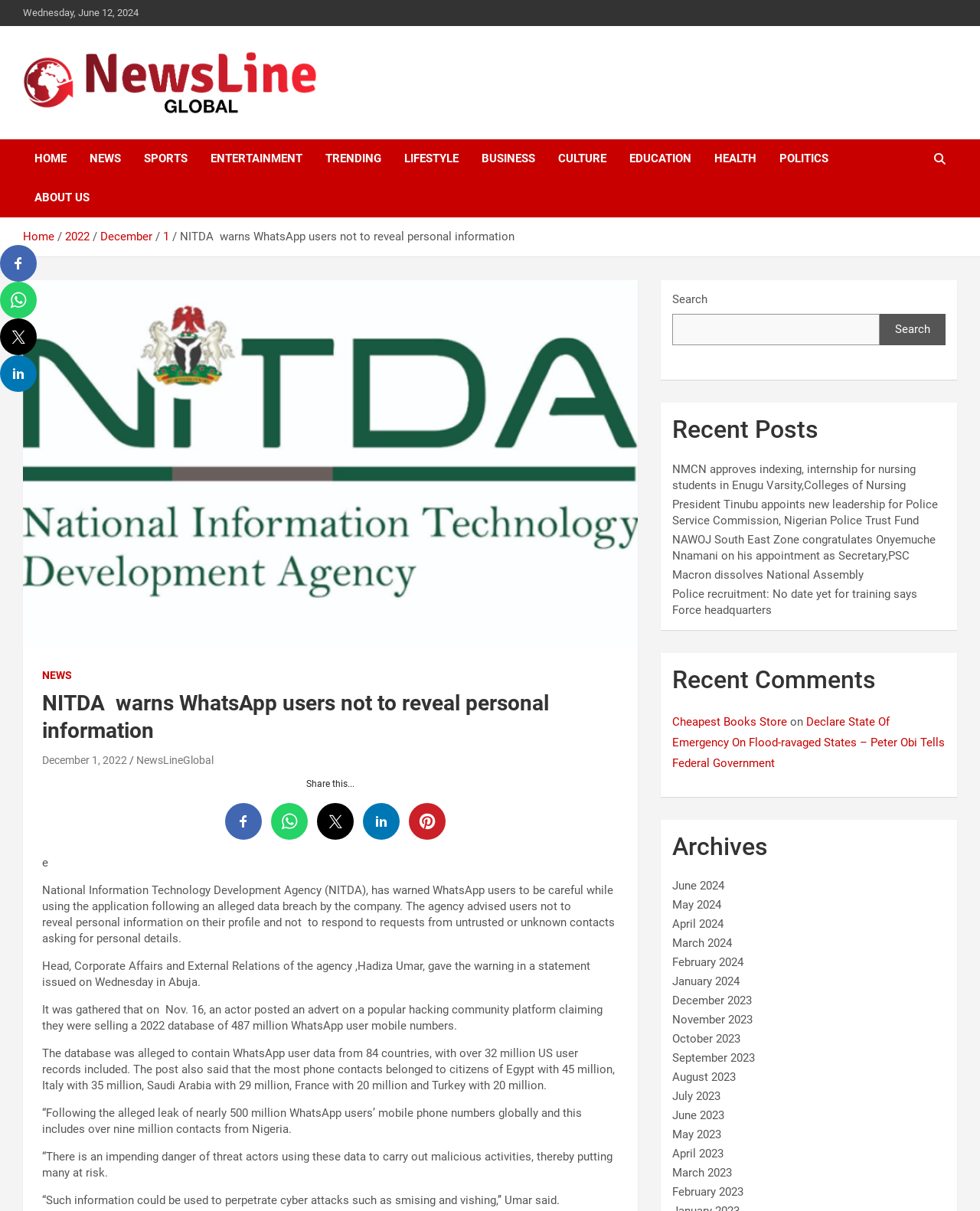Summarize the webpage with intricate details.

This webpage is about news and stories, with a focus on a specific article titled "NITDA warns WhatsApp users not to reveal personal information". The article is displayed prominently at the top of the page, with a heading and a brief summary. 

Below the article, there are several links to other news articles, including "Recent Posts" and "Recent Comments". These links are arranged in a horizontal row, with the most recent posts and comments displayed first. 

To the top left of the page, there is a navigation menu with links to different categories, such as "HOME", "NEWS", "SPORTS", and "ENTERTAINMENT". 

On the top right side of the page, there is a search bar where users can search for specific keywords or topics. 

At the bottom of the page, there is a footer section with links to other websites and a section titled "Archives", which allows users to access news articles from previous months. 

Throughout the page, there are several social media links, including Facebook, Twitter, and LinkedIn, which allow users to share the article on their social media platforms.